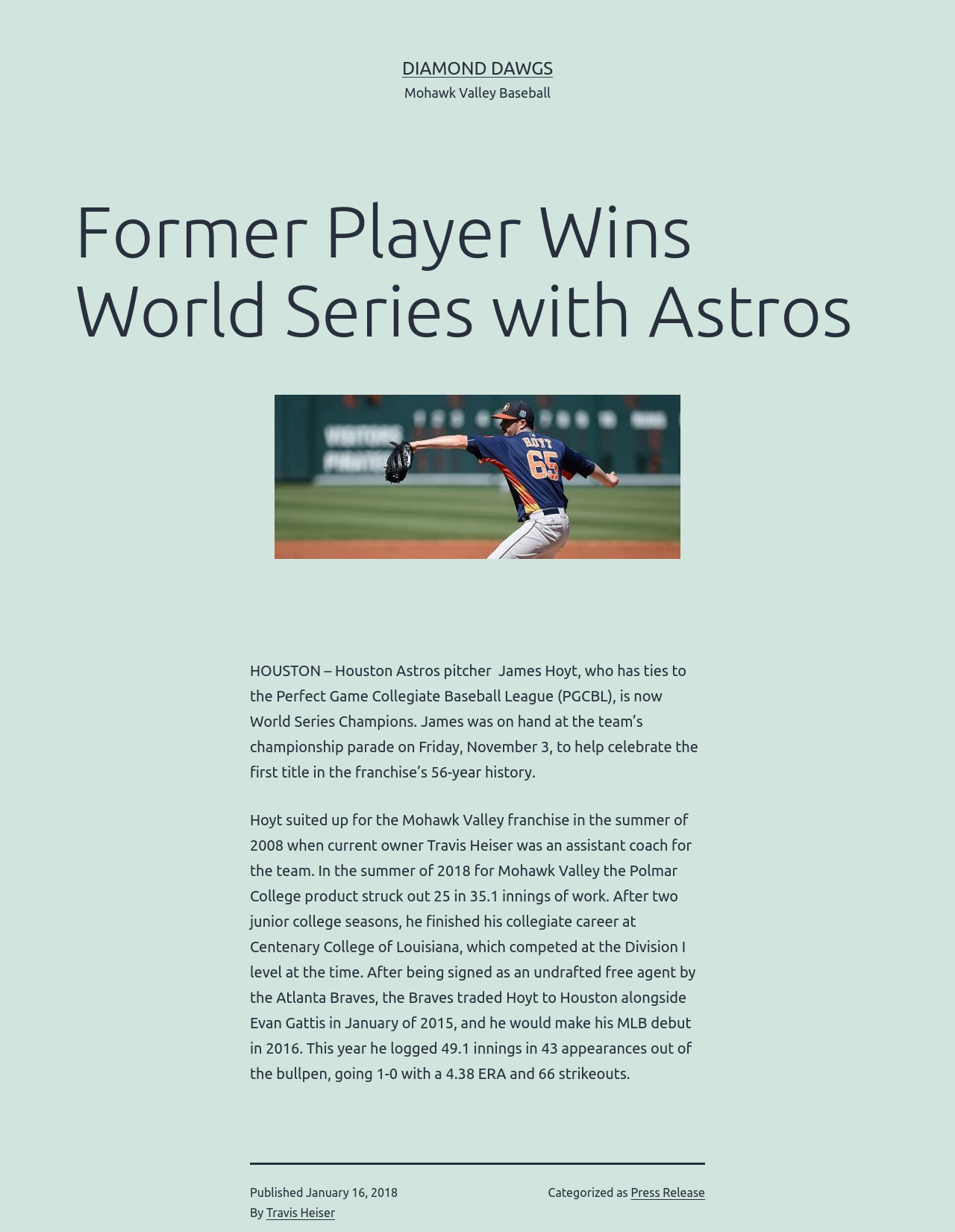What is the name of the baseball team that won the World Series?
Provide a concise answer using a single word or phrase based on the image.

Houston Astros